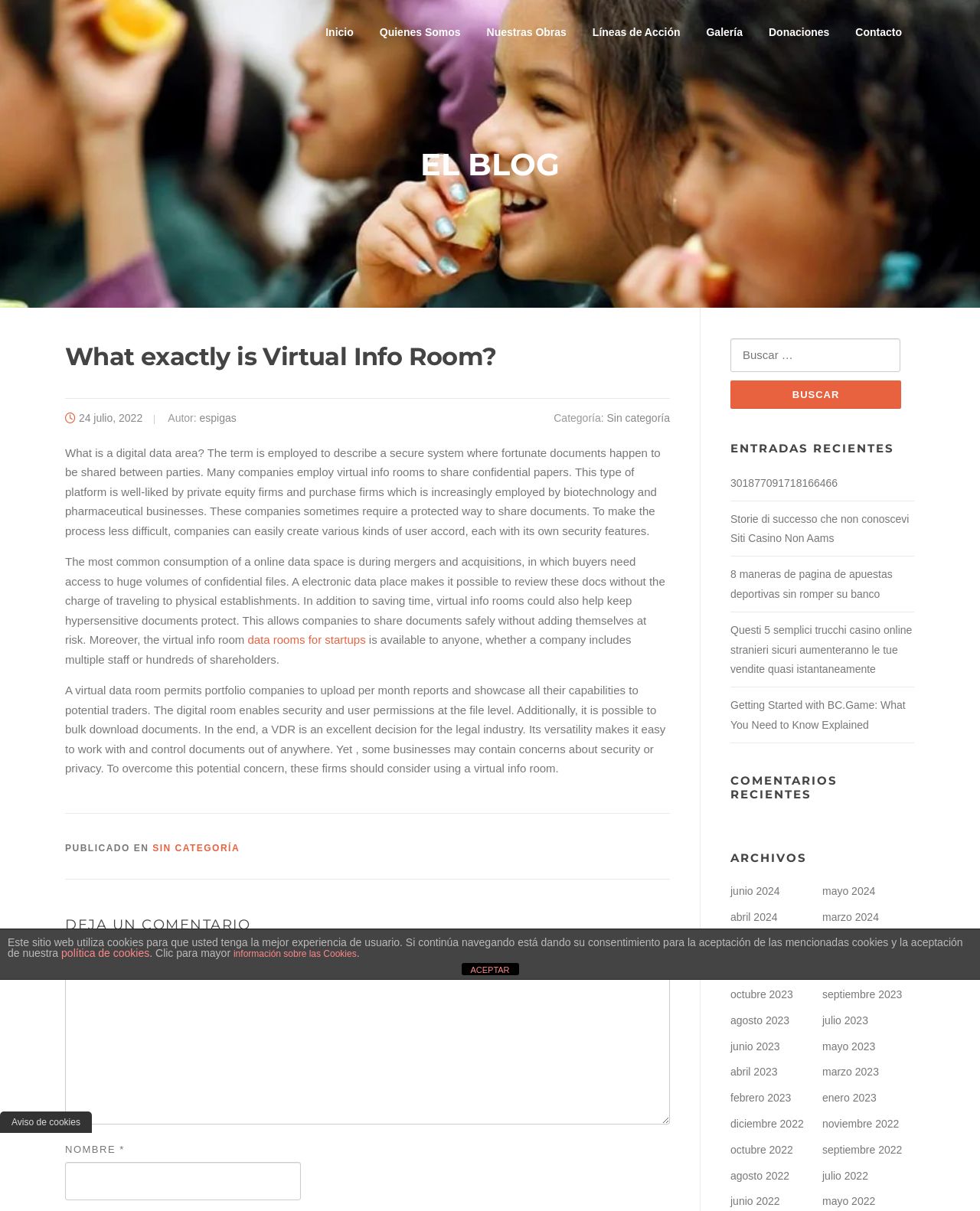Identify the bounding box coordinates of the HTML element based on this description: "parent_node: Buscar: name="s" placeholder="Buscar …"".

[0.745, 0.279, 0.919, 0.307]